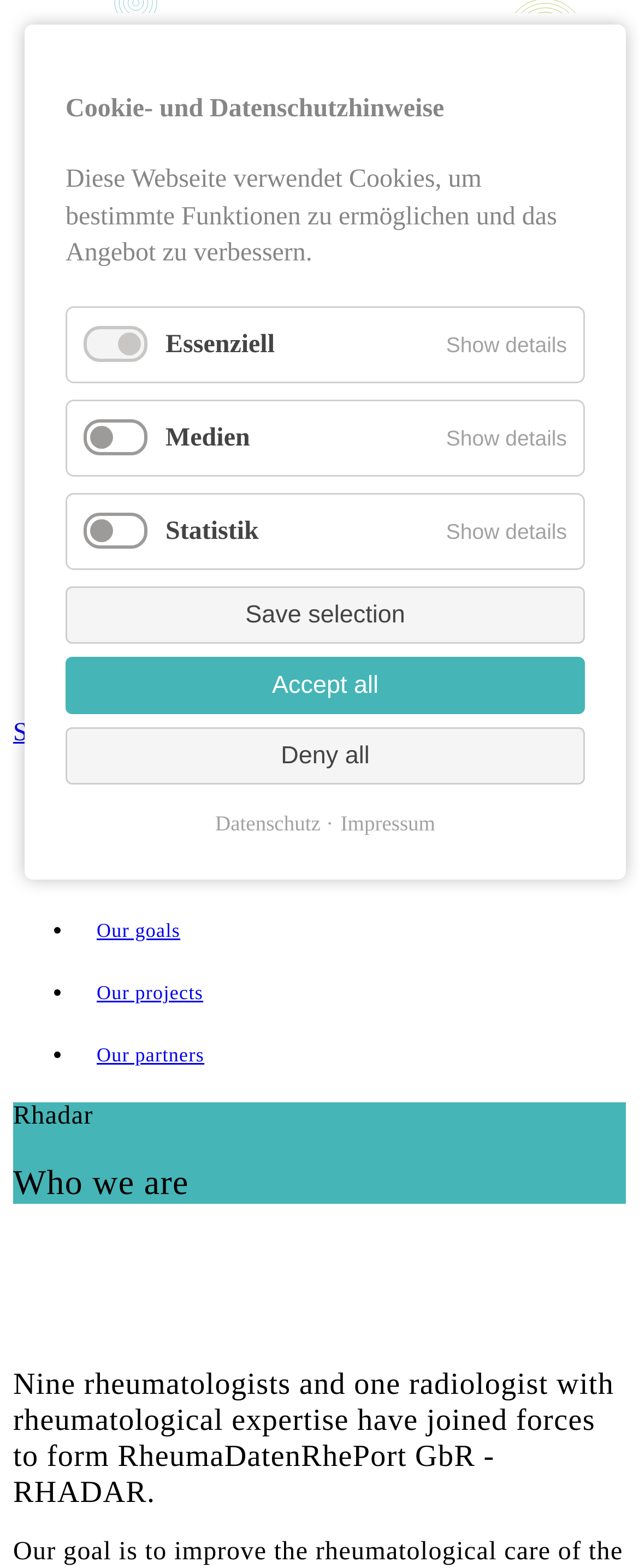Identify the bounding box for the UI element described as: "Who we are". Ensure the coordinates are four float numbers between 0 and 1, formatted as [left, top, right, bottom].

[0.19, 0.187, 0.35, 0.202]